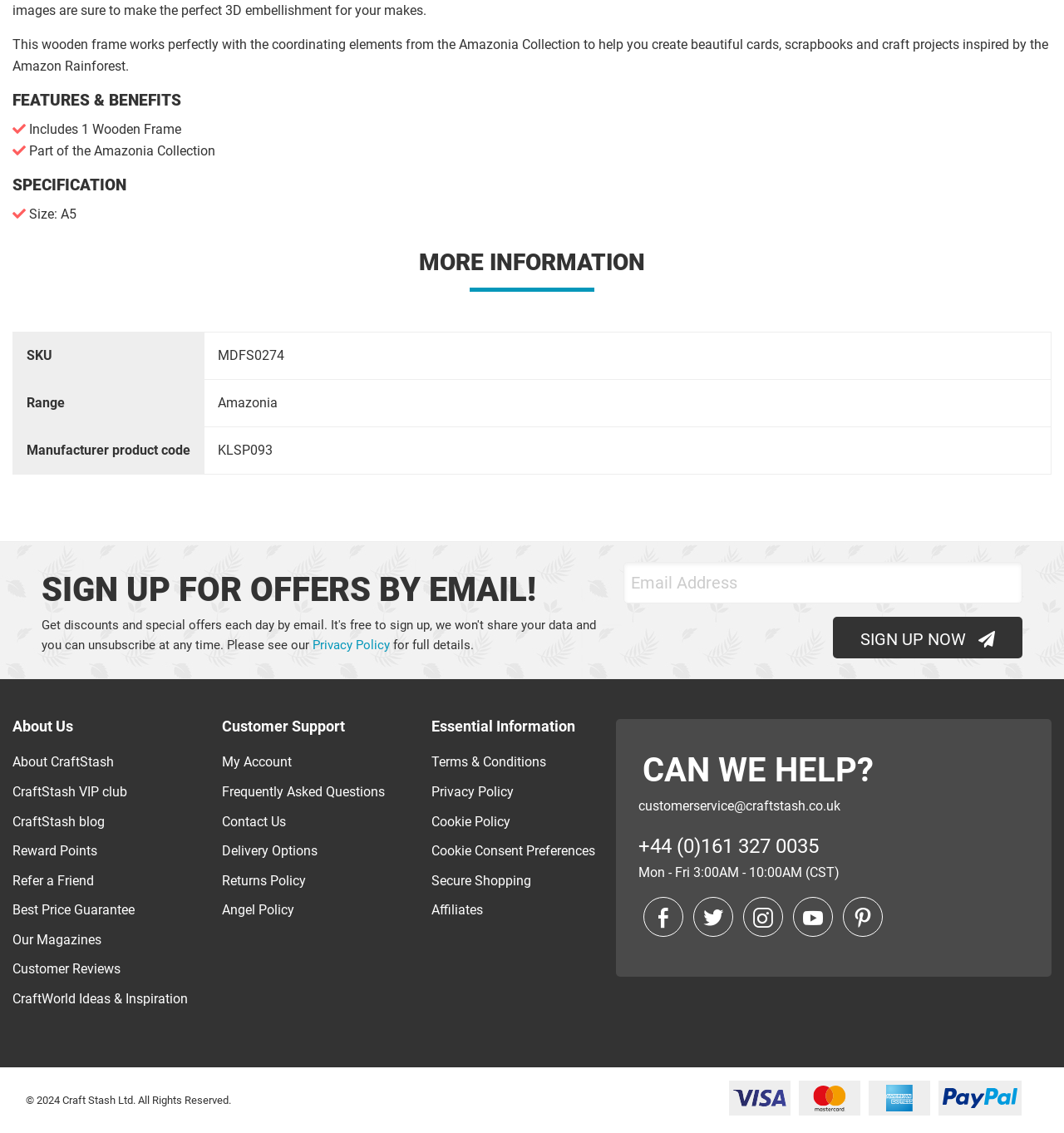Look at the image and give a detailed response to the following question: What is the purpose of the product?

The purpose of the product is to 'create craft projects' as it is mentioned in the description at the top of the webpage, which says 'to help you create beautiful cards, scrapbooks and craft projects inspired by the Amazon Rainforest'.